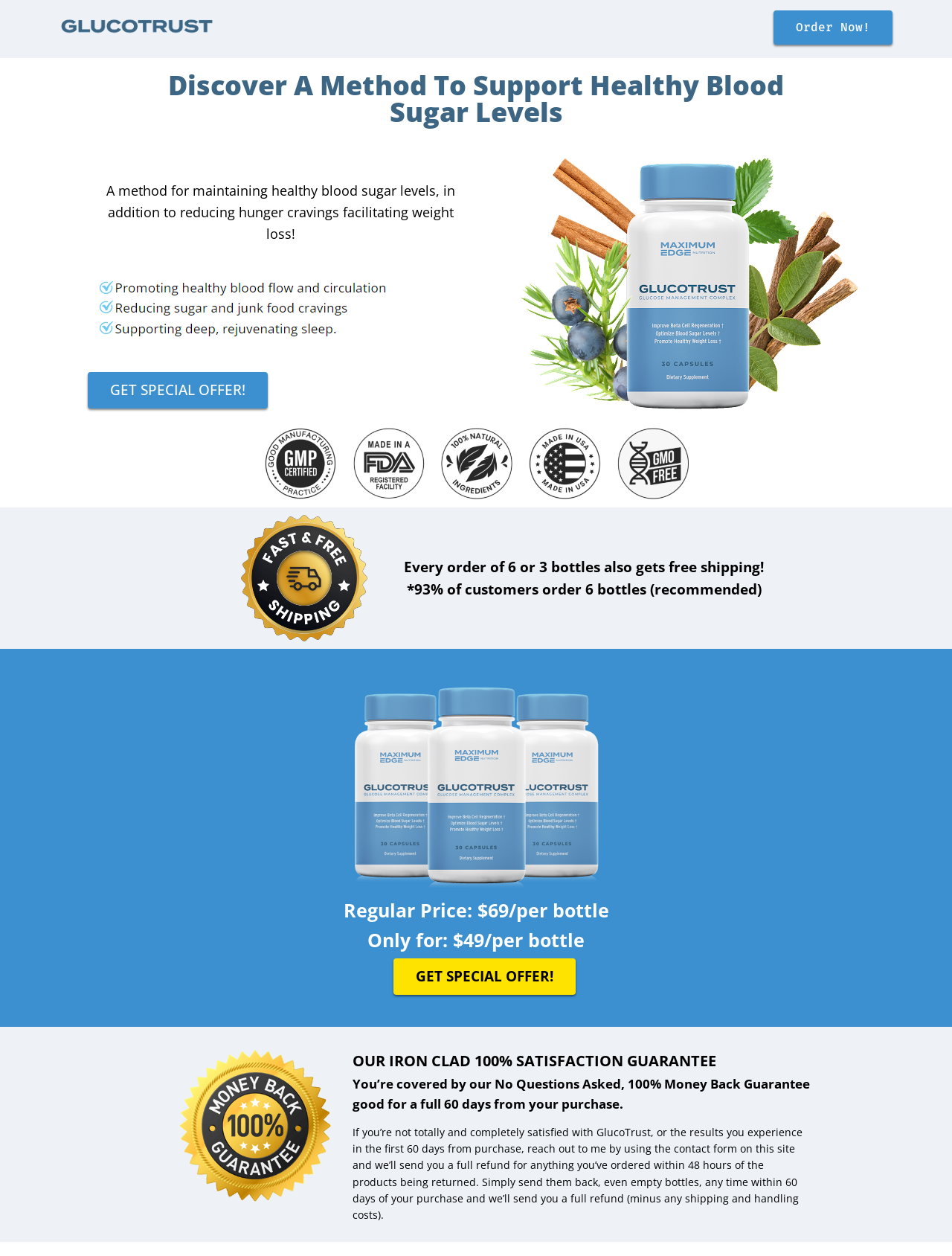Summarize the webpage comprehensively, mentioning all visible components.

The webpage is about GlucoTrust, a product that supports healthy blood sugar levels and facilitates weight loss. At the top, there is a link on the left side and another link "Order Now!" on the right side. Below these links, there is a heading that reads "Discover A Method To Support Healthy Blood Sugar Levels". 

Underneath the heading, there is a paragraph of text that explains the benefits of GlucoTrust, including maintaining healthy blood sugar levels and reducing hunger cravings. To the left of this text, there is a link "GET SPECIAL OFFER!". 

Further down, there is a link in the middle of the page, followed by a text that informs customers about free shipping for orders of 6 or 3 bottles. Below this, there is a statistic about 93% of customers ordering 6 bottles, which is recommended. 

On the left side, there is another link, followed by a text that compares the regular price of GlucoTrust to a special offer price. Below this, there is another "GET SPECIAL OFFER!" link. 

The webpage also features a section about a 100% satisfaction guarantee, which is an iron-clad guarantee that allows customers to return the product within 60 days of purchase for a full refund. This section includes a detailed explanation of the return policy.